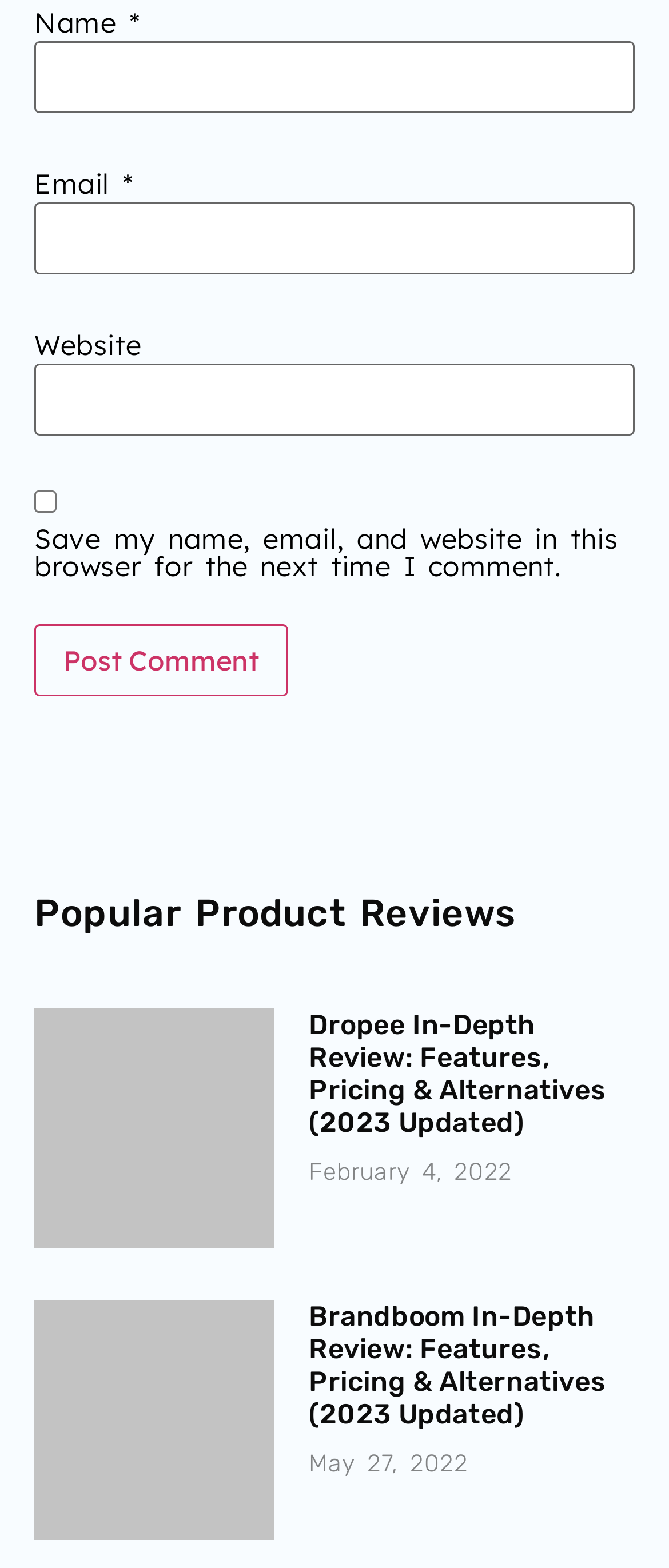What is the button below the comment form for?
Based on the visual information, provide a detailed and comprehensive answer.

The button with ID 775 is located below the comment form and has a label 'Post Comment'. This suggests that its purpose is to submit the user's comment.